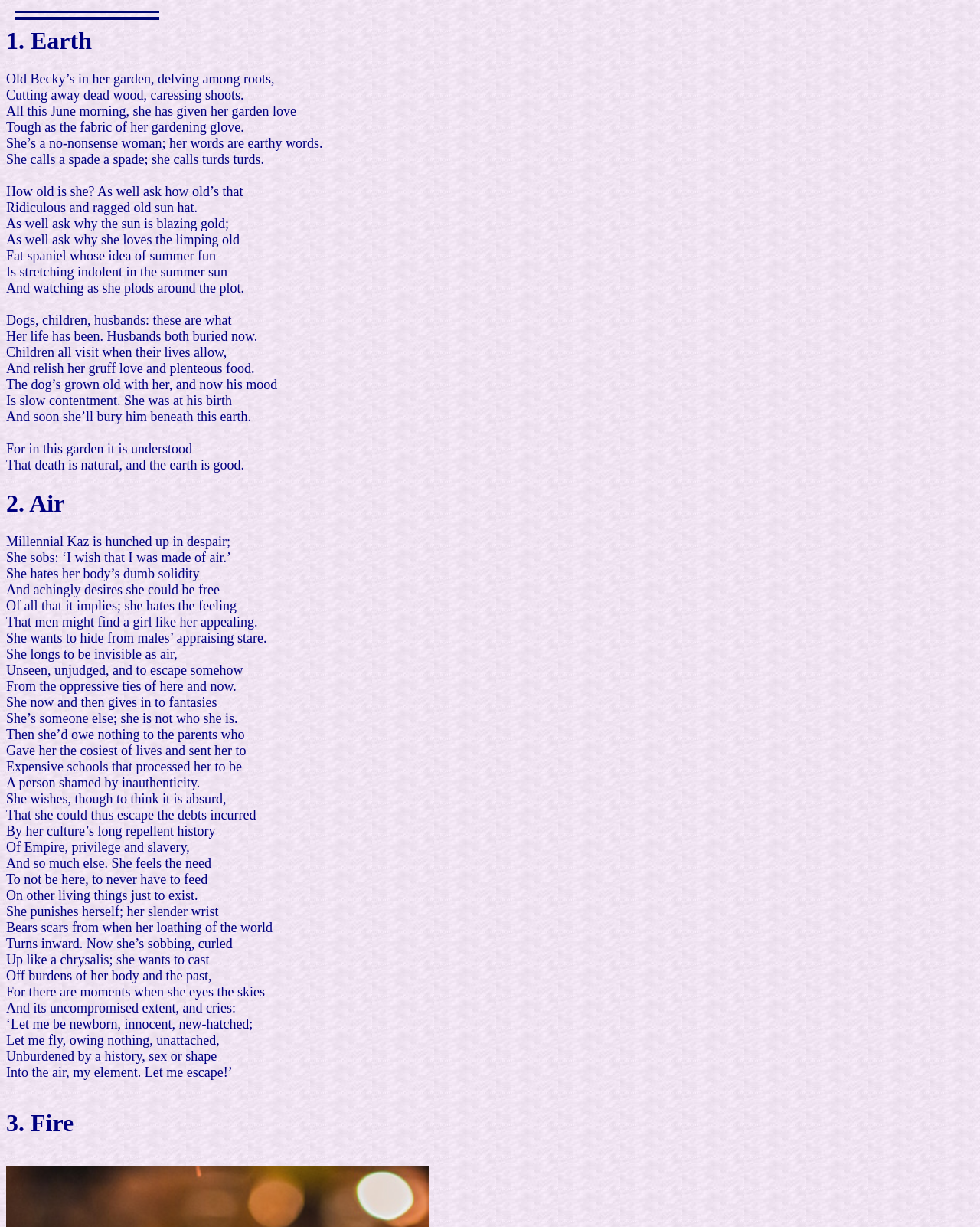How many poems are on this webpage?
Answer the question with a detailed and thorough explanation.

I counted the number of poem titles on the webpage, which are '1. Earth', '2. Air', and '3. Fire', so there are 3 poems in total.